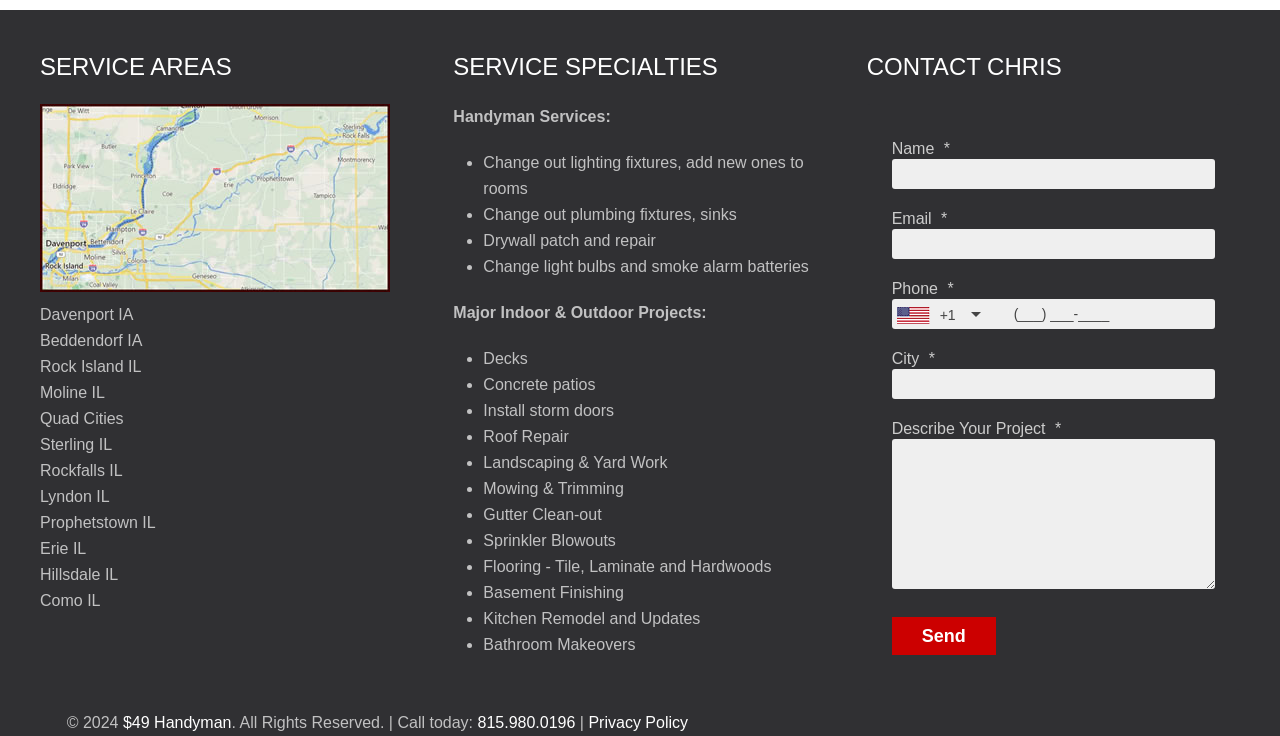Provide a one-word or short-phrase answer to the question:
How many contact fields are required?

4